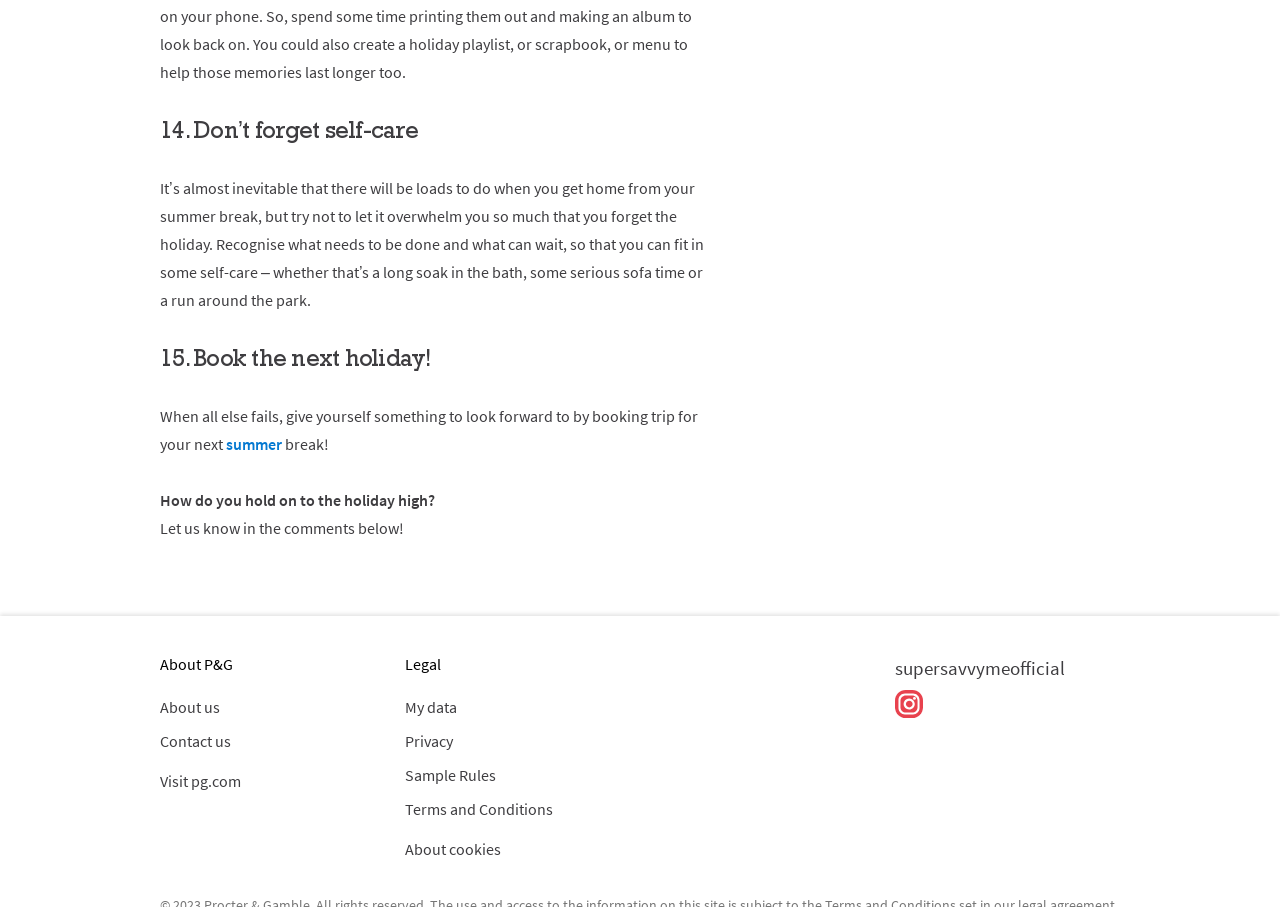What is the first self-care tip mentioned?
Provide a detailed and extensive answer to the question.

The first self-care tip mentioned is to recognize what needs to be done and what can wait, so that you can fit in some self-care, as stated in the StaticText element with the text 'It’s almost inevitable that there will be loads to do when you get home from your summer break, but try not to let it overwhelm you so much that you forget the holiday. Recognise what needs to be done and what can wait, so that you can fit in some self-care – whether that’s a long soak in the bath, some serious sofa time or a run around the park.'